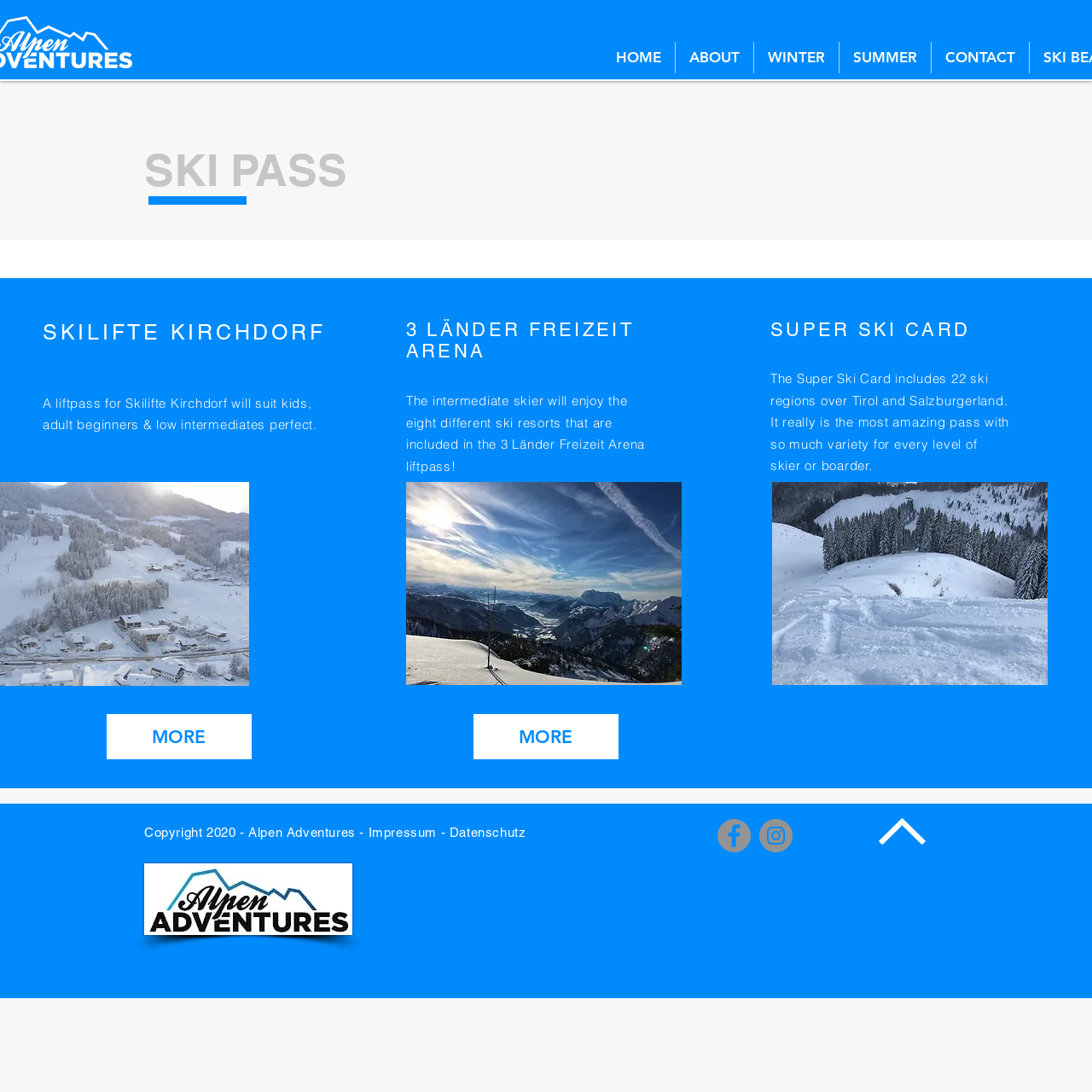Could you specify the bounding box coordinates for the clickable section to complete the following instruction: "Check the prices of SUPER SKI CARD"?

[0.705, 0.292, 0.932, 0.312]